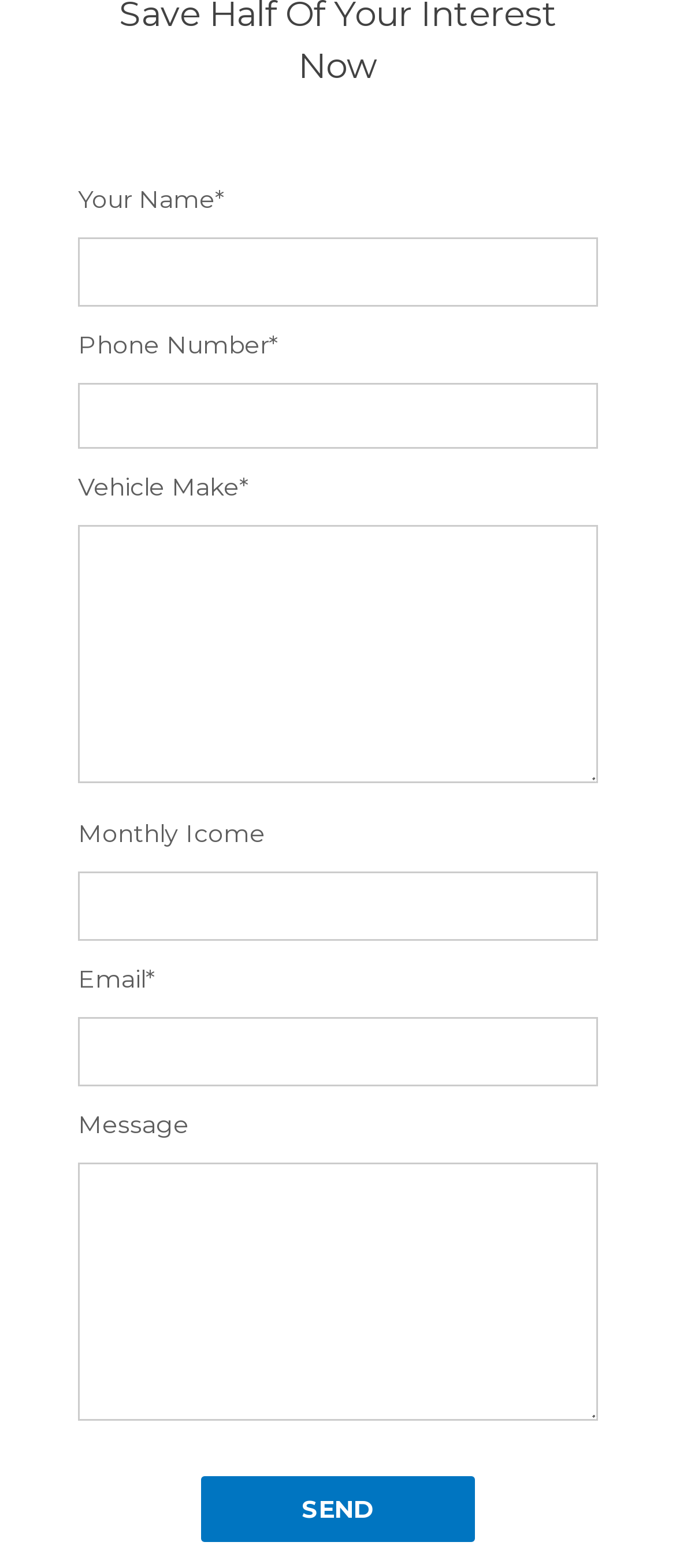Examine the screenshot and answer the question in as much detail as possible: What is the label of the fourth input field?

The fourth input field has a corresponding StaticText element with the label 'Monthly Icome', indicating that this field is for entering monthly income information.